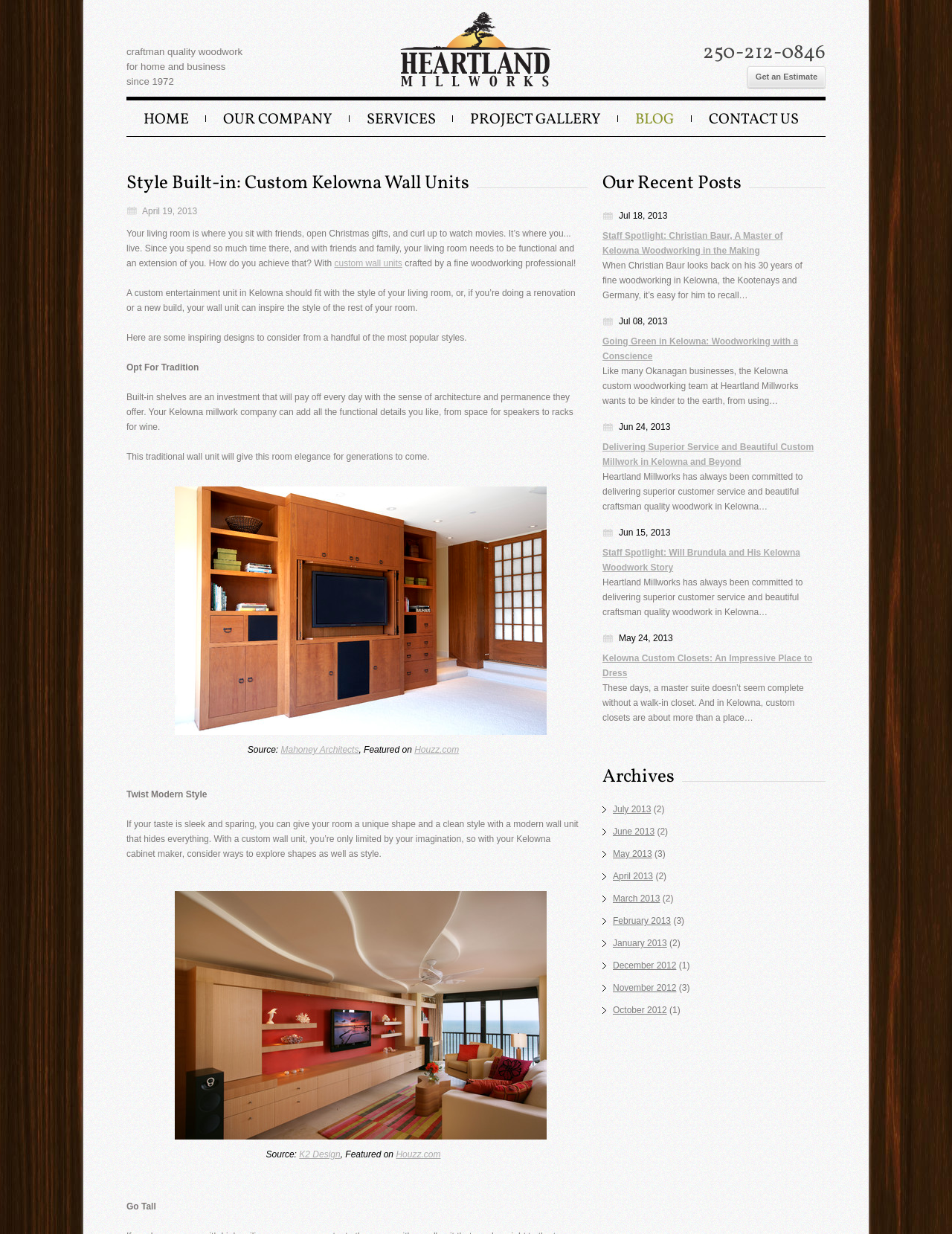Give a complete and precise description of the webpage's appearance.

This webpage is about Heartland Millworks, a company that specializes in custom woodworking and millwork in Kelowna. At the top of the page, there is a heading with the company name and a link to the homepage. Below that, there is a phone number and a link to get an estimate. 

On the left side of the page, there is a navigation menu with links to different sections of the website, including HOME, OUR COMPANY, SERVICES, PROJECT GALLERY, BLOG, and CONTACT US. 

The main content of the page is divided into two sections. The first section is an article about custom wall units in Kelowna, with three subsections showcasing different design styles: traditional, modern, and tall. Each subsection includes a brief description and an image of a custom wall unit. 

The second section is a blog archive, listing recent posts from the company's blog. Each post includes a title, a brief summary, and a link to read more. The posts are organized by date, with the most recent posts at the top. There are also links to archives from previous months and years.